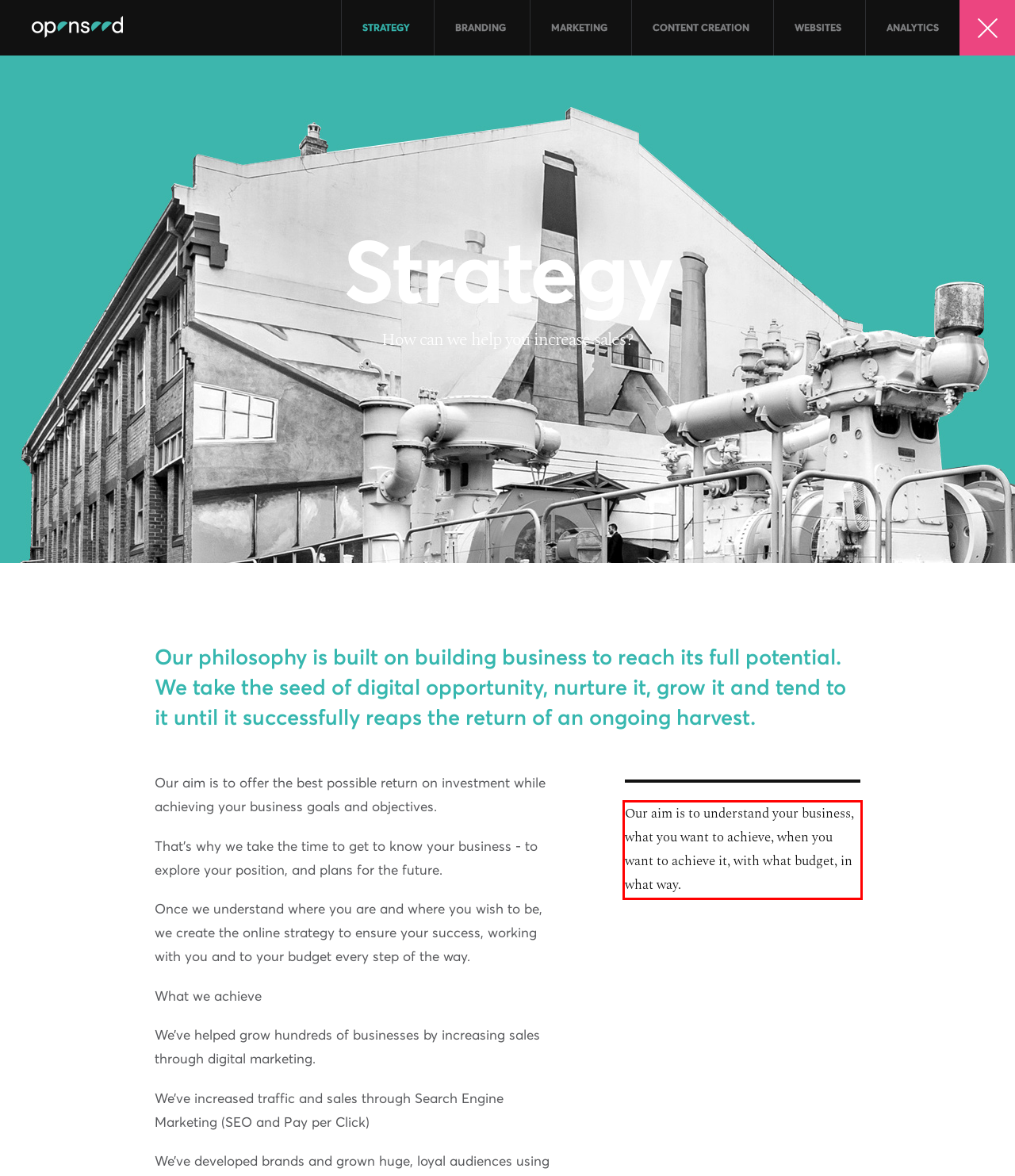Given a webpage screenshot, identify the text inside the red bounding box using OCR and extract it.

Our aim is to understand your business, what you want to achieve, when you want to achieve it, with what budget, in what way.